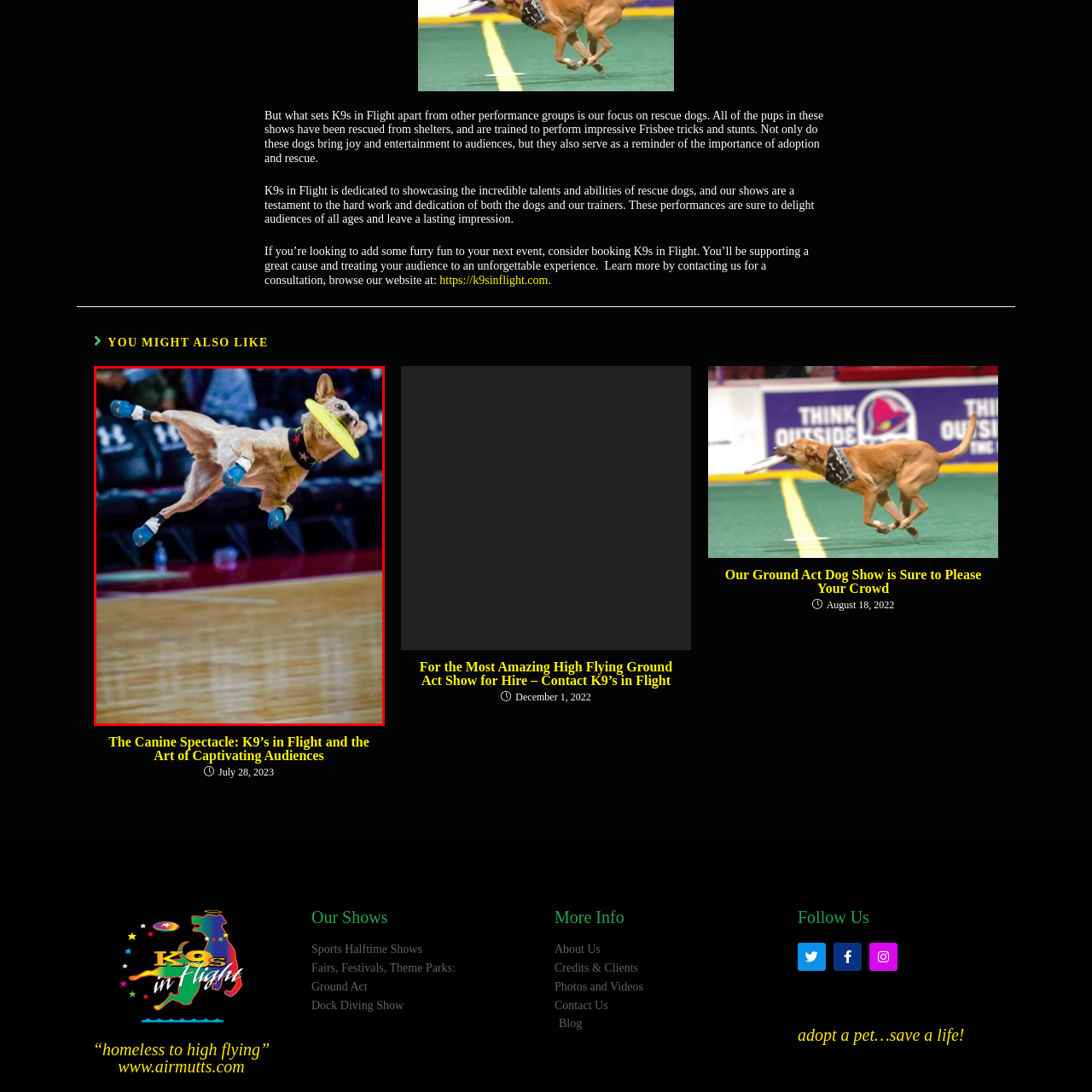Provide an in-depth description of the image within the red bounding box.

The image captures an incredibly talented rescue dog mid-air, showcasing its agility and athleticism while performing a thrilling Frisbee trick. The dog, wearing a stylish collar adorned with stars, appears to be soaring through the air, poised to catch a bright yellow Frisbee. Its paws are outfitted with blue protective gear, emphasizing the dynamic nature of its performance. This remarkable display is a part of K9s in Flight, a performance group dedicated to showcasing the impressive skills of rescue dogs. These captivating shows not only entertain audiences but also raise awareness about the importance of dog adoption and rescue, illustrating the bond between trainers and their four-legged companions. The setting, likely a sports arena, adds to the excitement as spectators cheer for the incredible feats being performed.